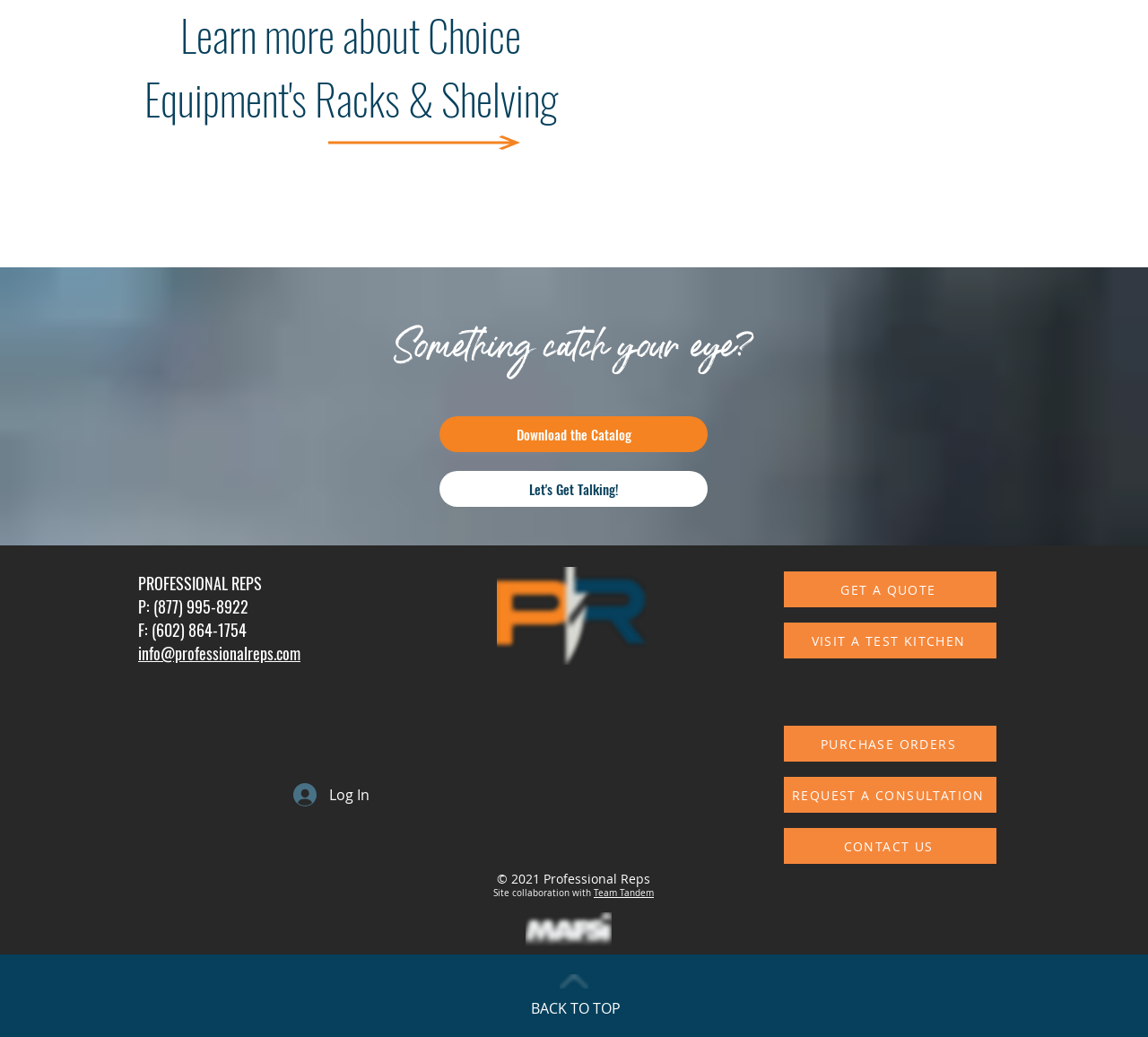What is the company name mentioned on the webpage?
Based on the image, provide a one-word or brief-phrase response.

Professional Reps